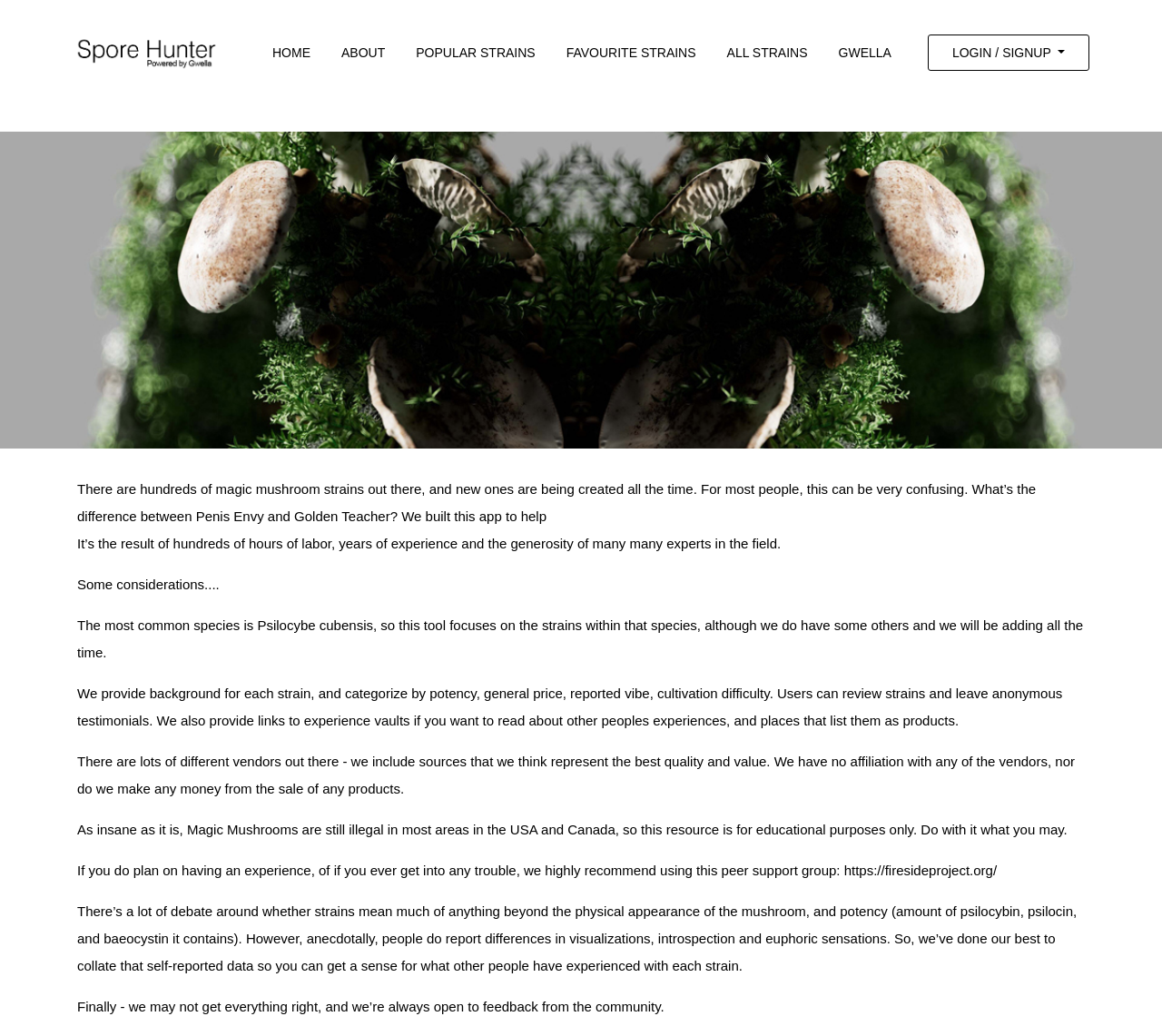Identify the bounding box coordinates for the UI element that matches this description: "alt="personal portfolio"".

[0.062, 0.042, 0.189, 0.057]